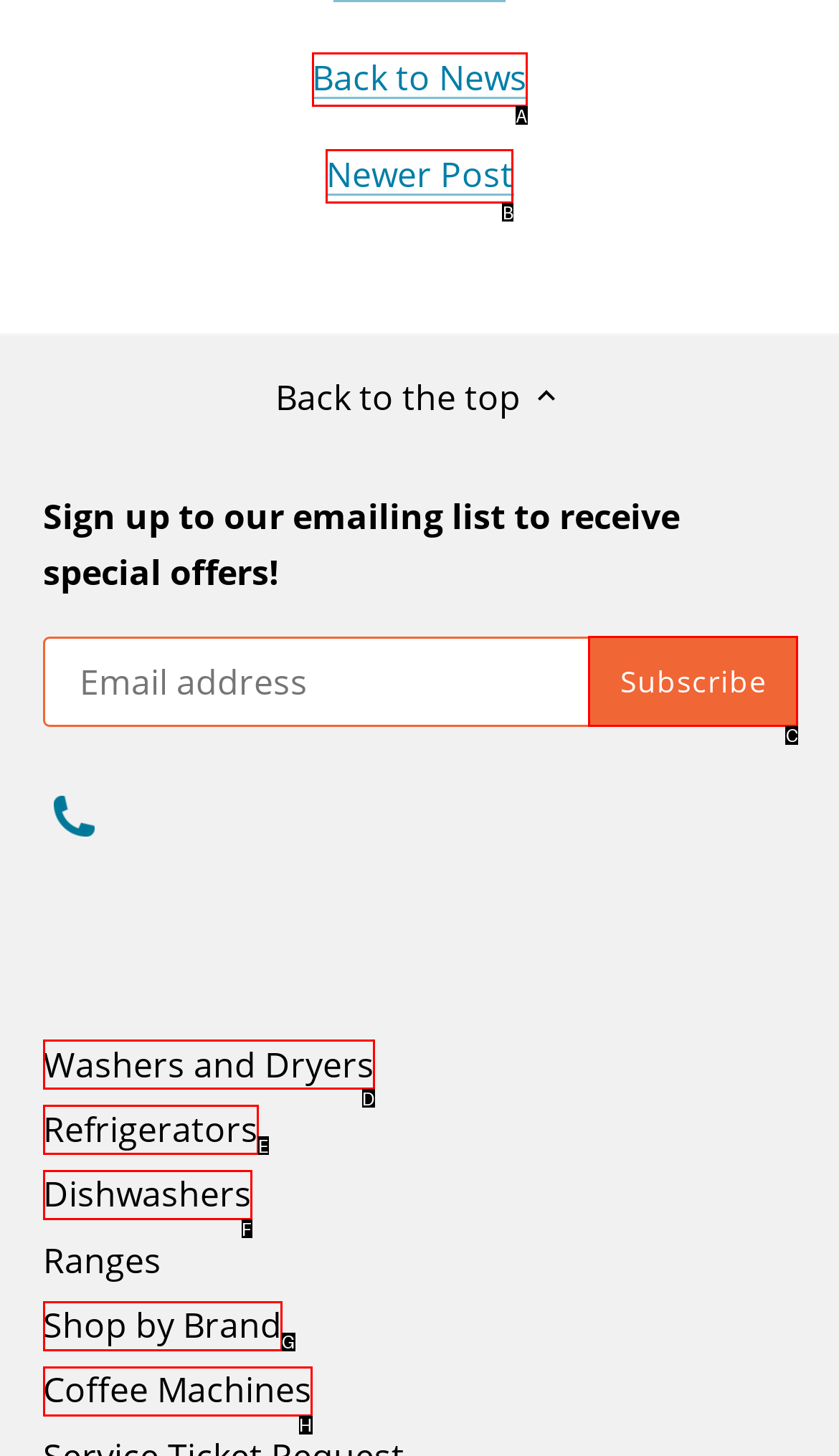Indicate the UI element to click to perform the task: Subscribe to the emailing list. Reply with the letter corresponding to the chosen element.

C